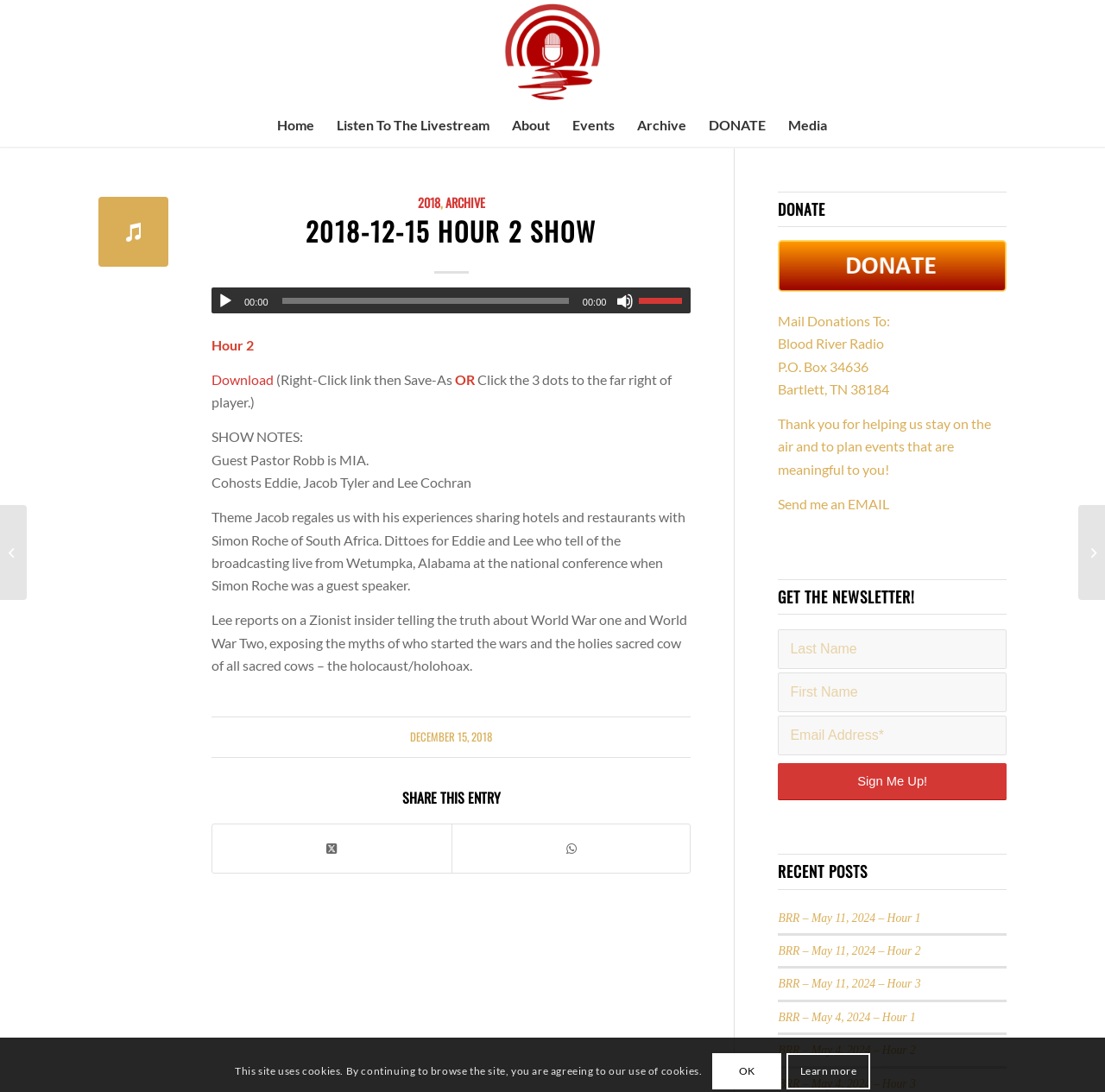Please determine the bounding box coordinates for the element that should be clicked to follow these instructions: "Sign up for the newsletter".

[0.704, 0.699, 0.911, 0.733]